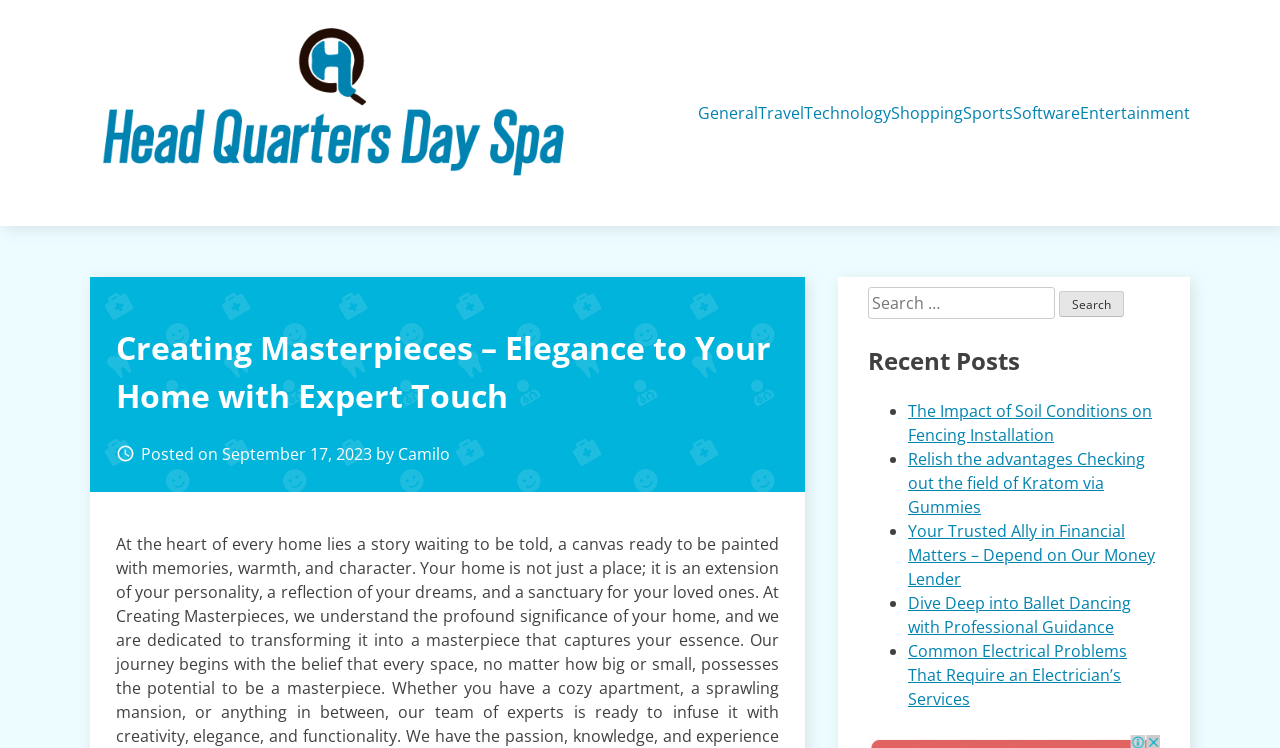How many recent posts are listed?
Please answer the question with a detailed and comprehensive explanation.

The recent posts are listed below the heading 'Recent Posts'. There are 5 posts in total, each represented by a bullet point and a link to the post.